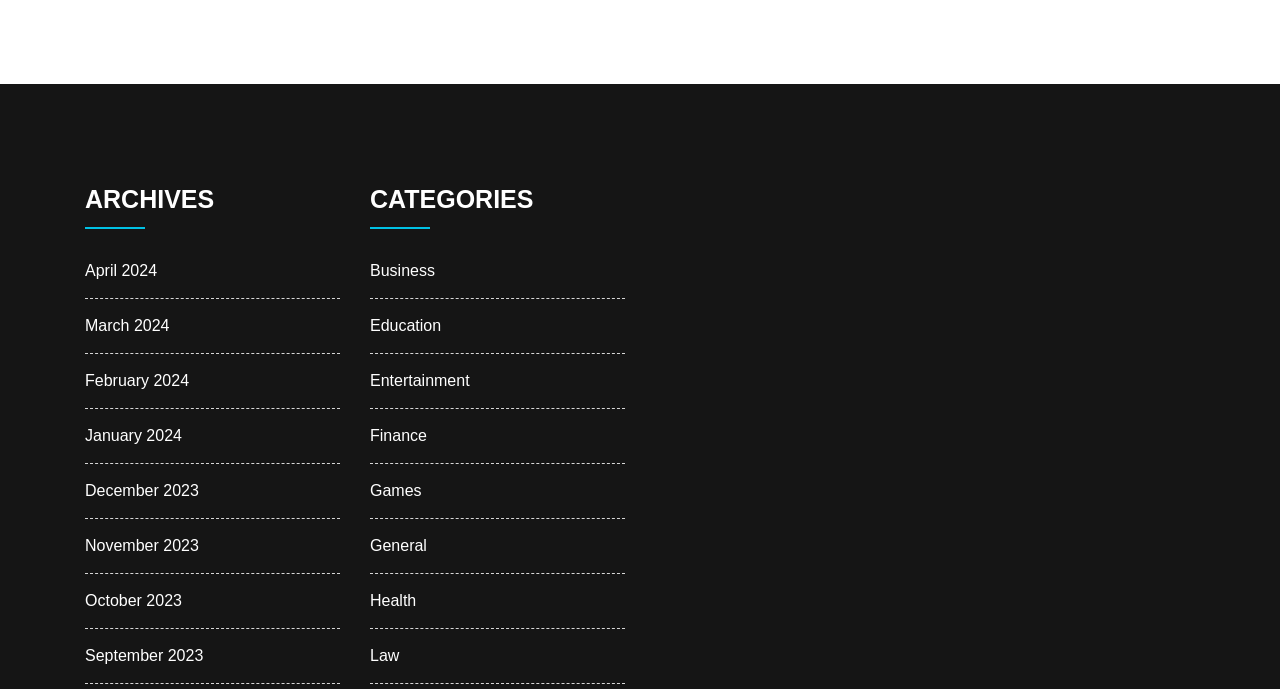Identify the bounding box for the UI element described as: "Health". The coordinates should be four float numbers between 0 and 1, i.e., [left, top, right, bottom].

[0.289, 0.859, 0.325, 0.884]